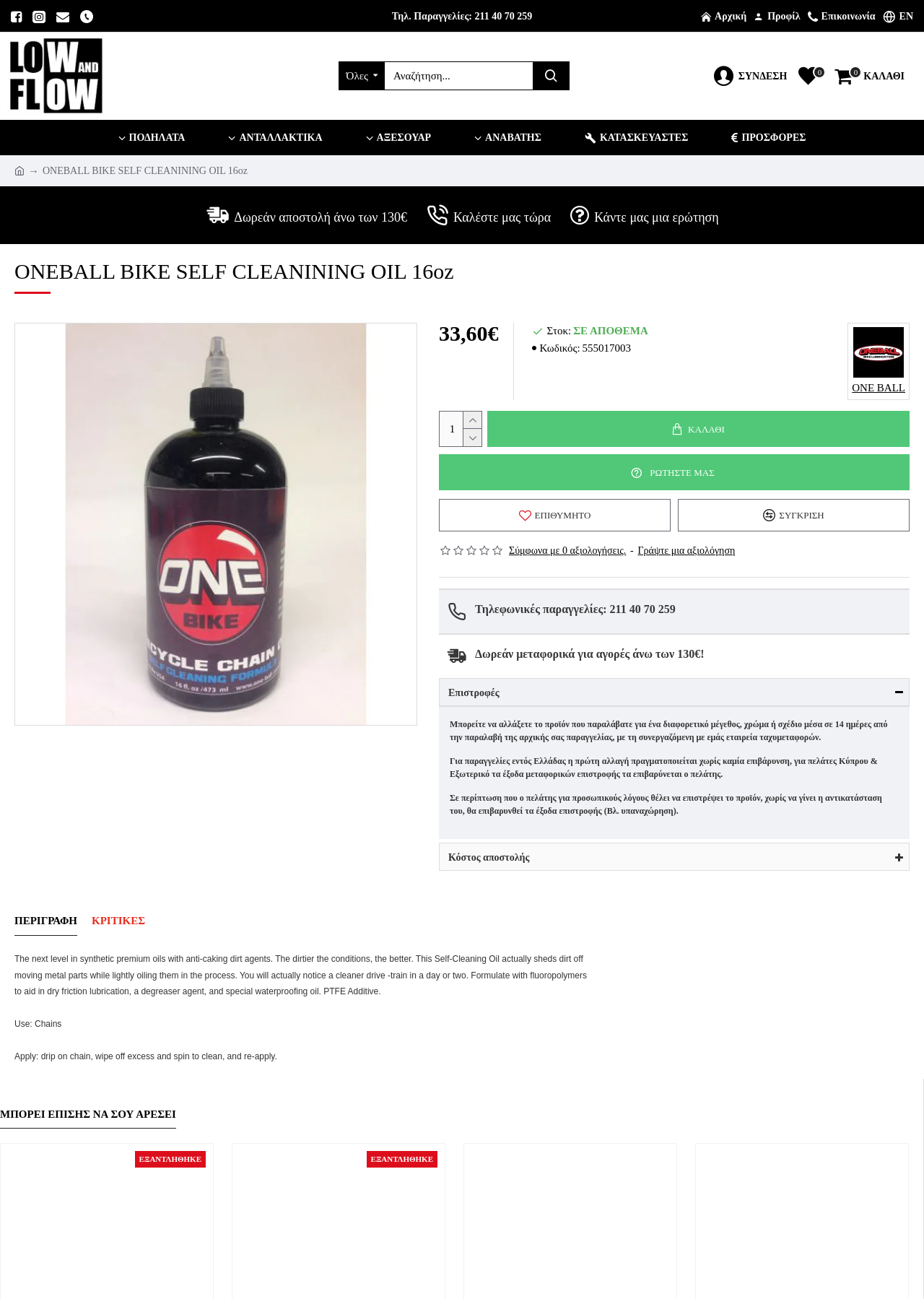Specify the bounding box coordinates of the region I need to click to perform the following instruction: "Search for products". The coordinates must be four float numbers in the range of 0 to 1, i.e., [left, top, right, bottom].

[0.416, 0.048, 0.576, 0.069]